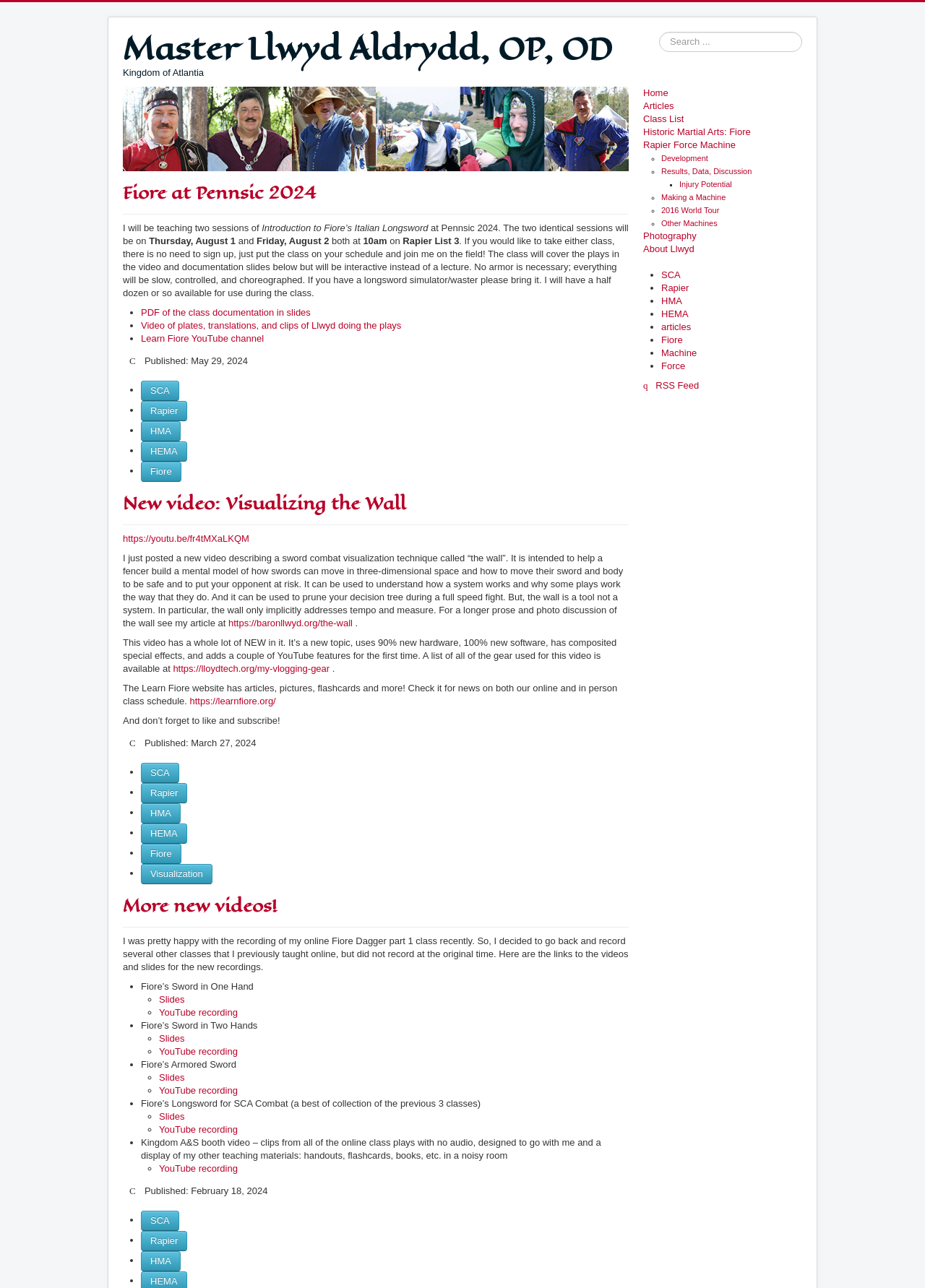Answer the question briefly using a single word or phrase: 
What is the purpose of the 'wall' technique in sword combat?

To build a mental model of sword movement